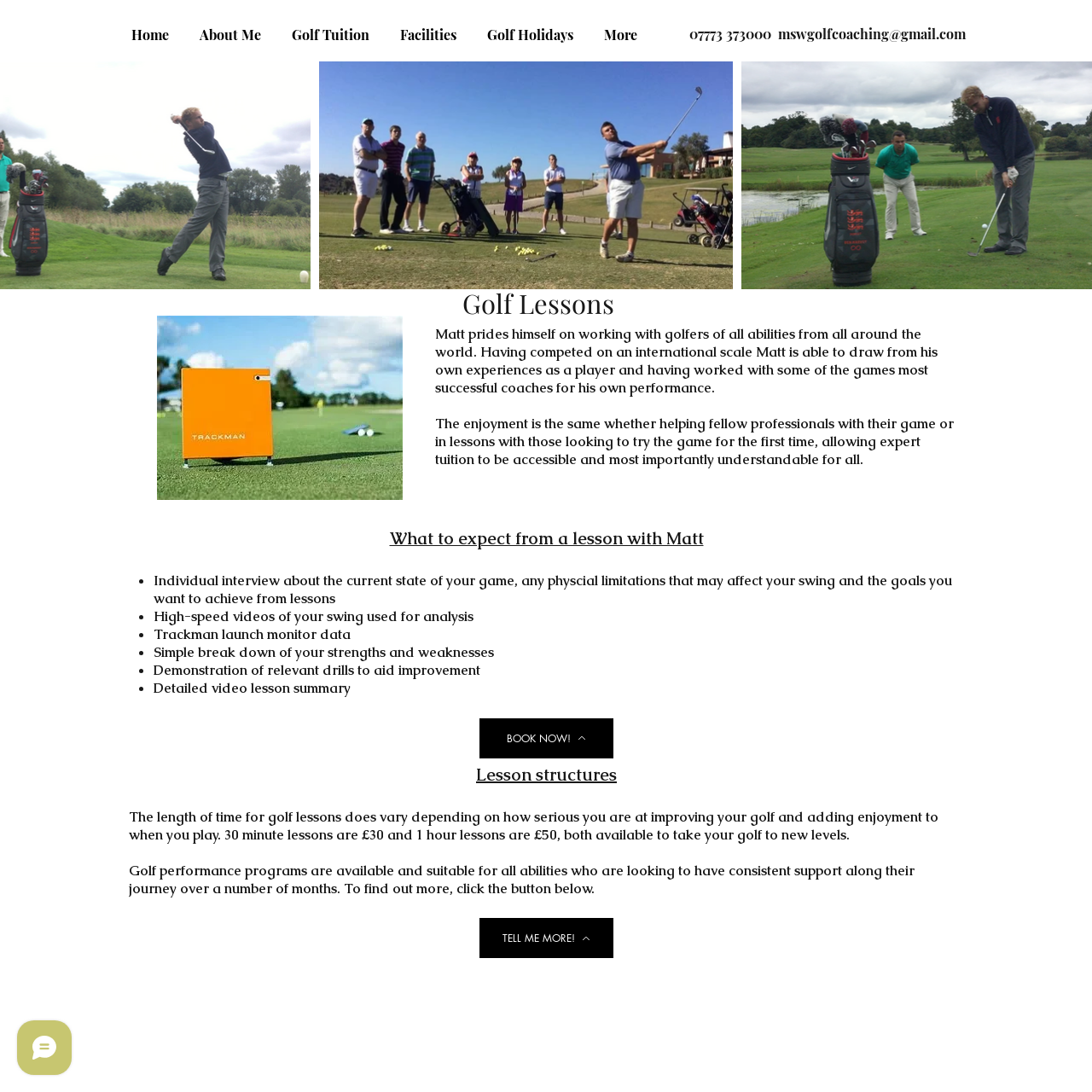Identify the bounding box coordinates for the region of the element that should be clicked to carry out the instruction: "Send an email to the provided email address". The bounding box coordinates should be four float numbers between 0 and 1, i.e., [left, top, right, bottom].

[0.712, 0.016, 0.884, 0.047]